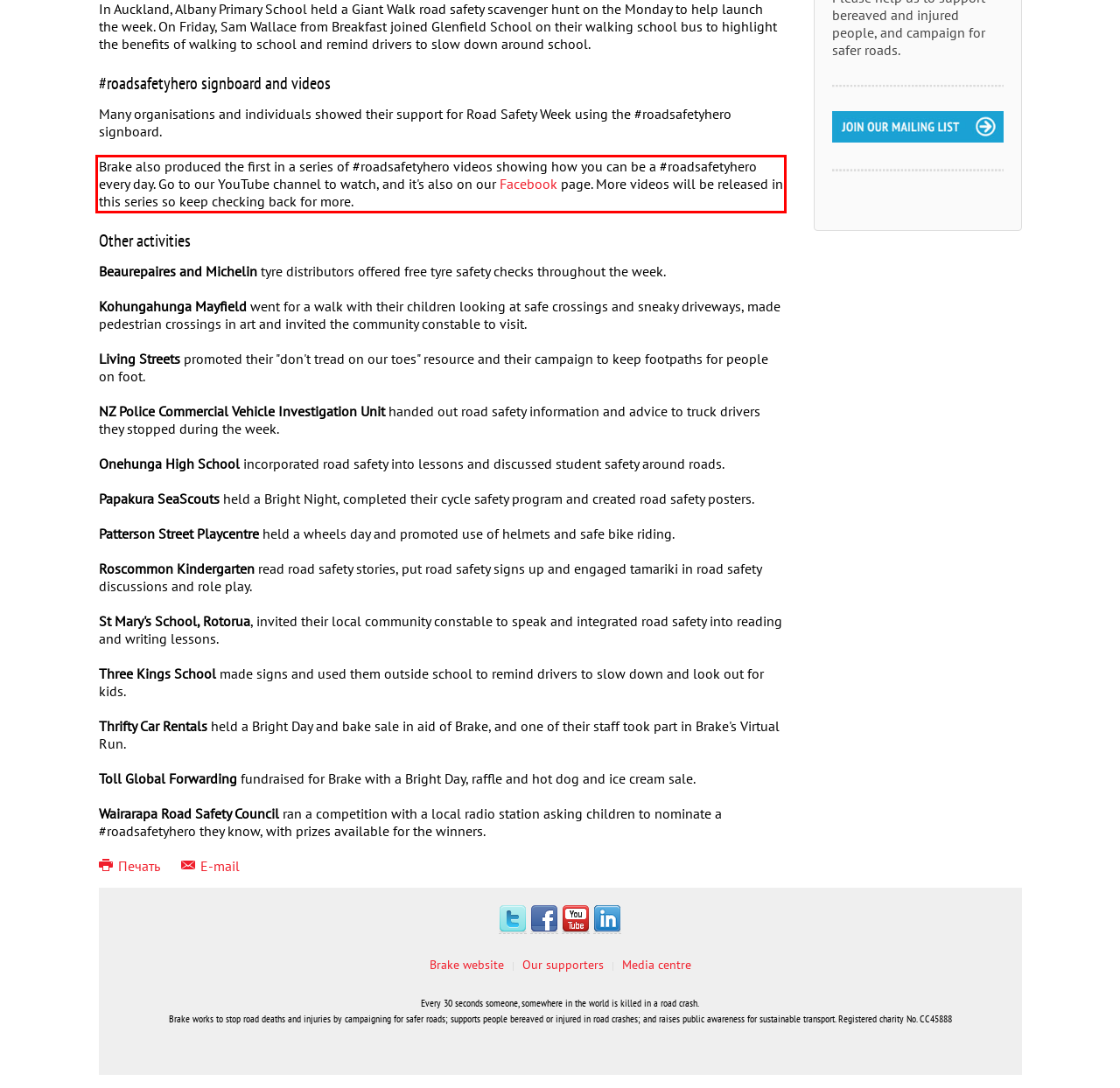From the given screenshot of a webpage, identify the red bounding box and extract the text content within it.

Brake also produced the first in a series of #roadsafetyhero videos showing how you can be a #roadsafetyhero every day. Go to our YouTube channel to watch, and it's also on our Facebook page. More videos will be released in this series so keep checking back for more.